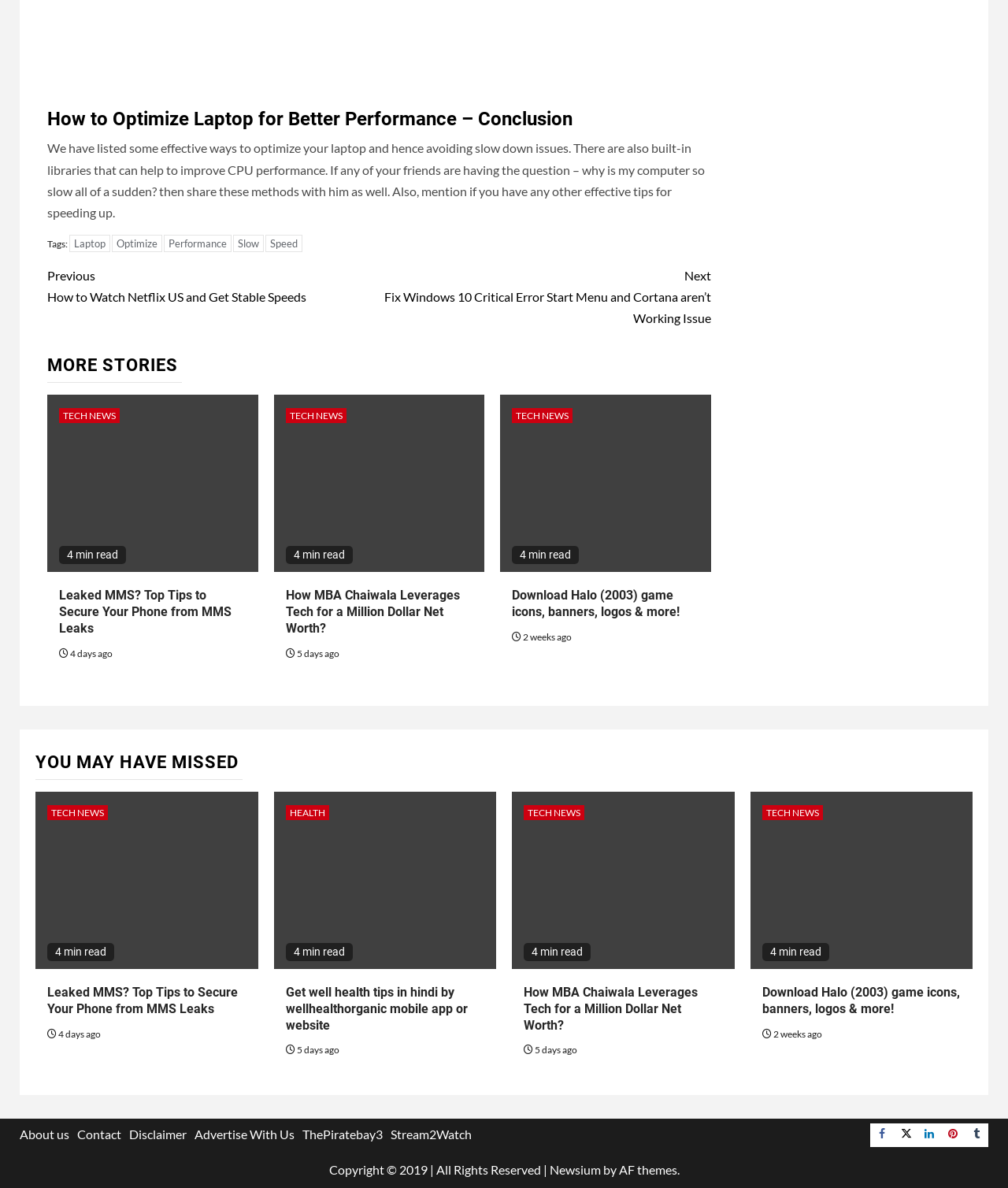Identify the bounding box coordinates of the area that should be clicked in order to complete the given instruction: "Click on 'Continue Reading'". The bounding box coordinates should be four float numbers between 0 and 1, i.e., [left, top, right, bottom].

[0.047, 0.216, 0.705, 0.283]